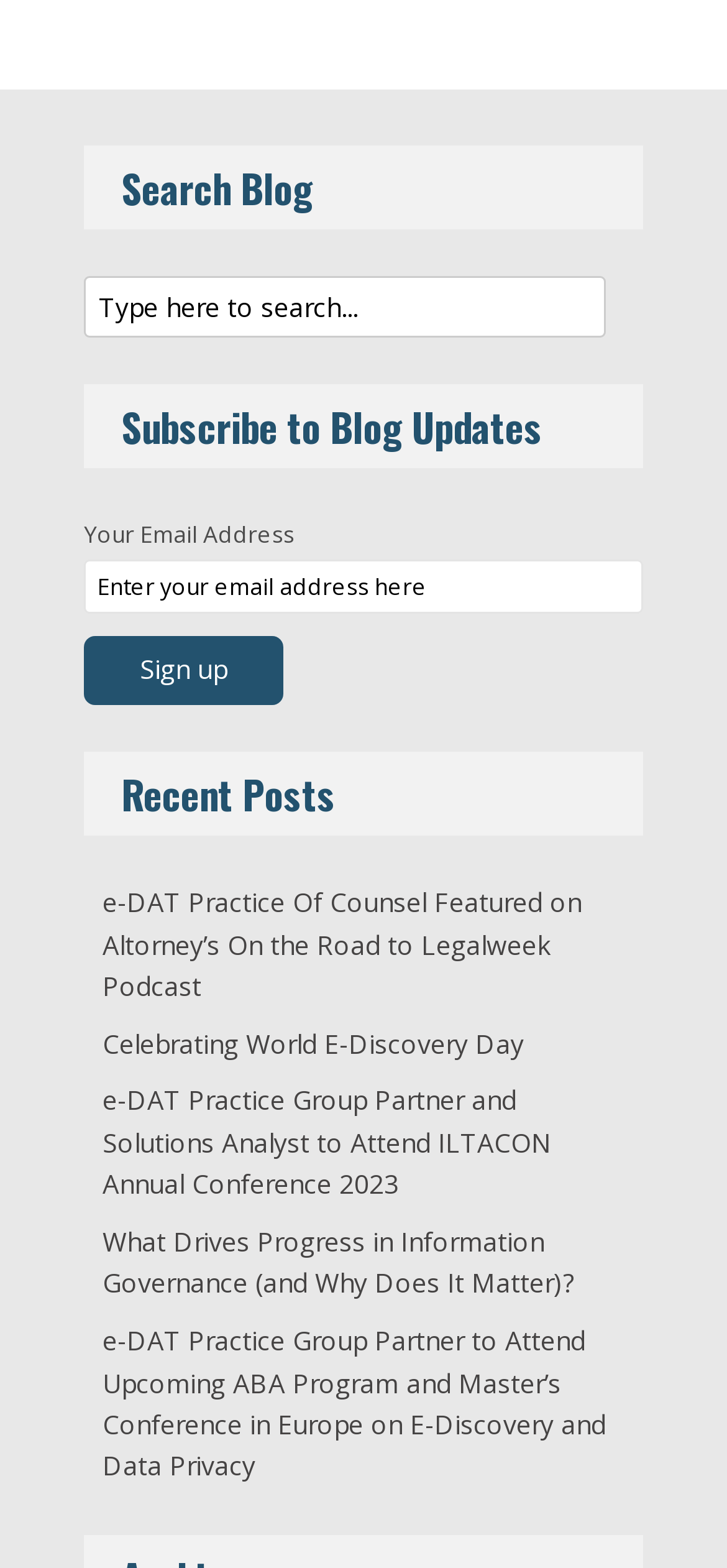Please mark the bounding box coordinates of the area that should be clicked to carry out the instruction: "Sign up for blog updates".

[0.115, 0.405, 0.39, 0.449]